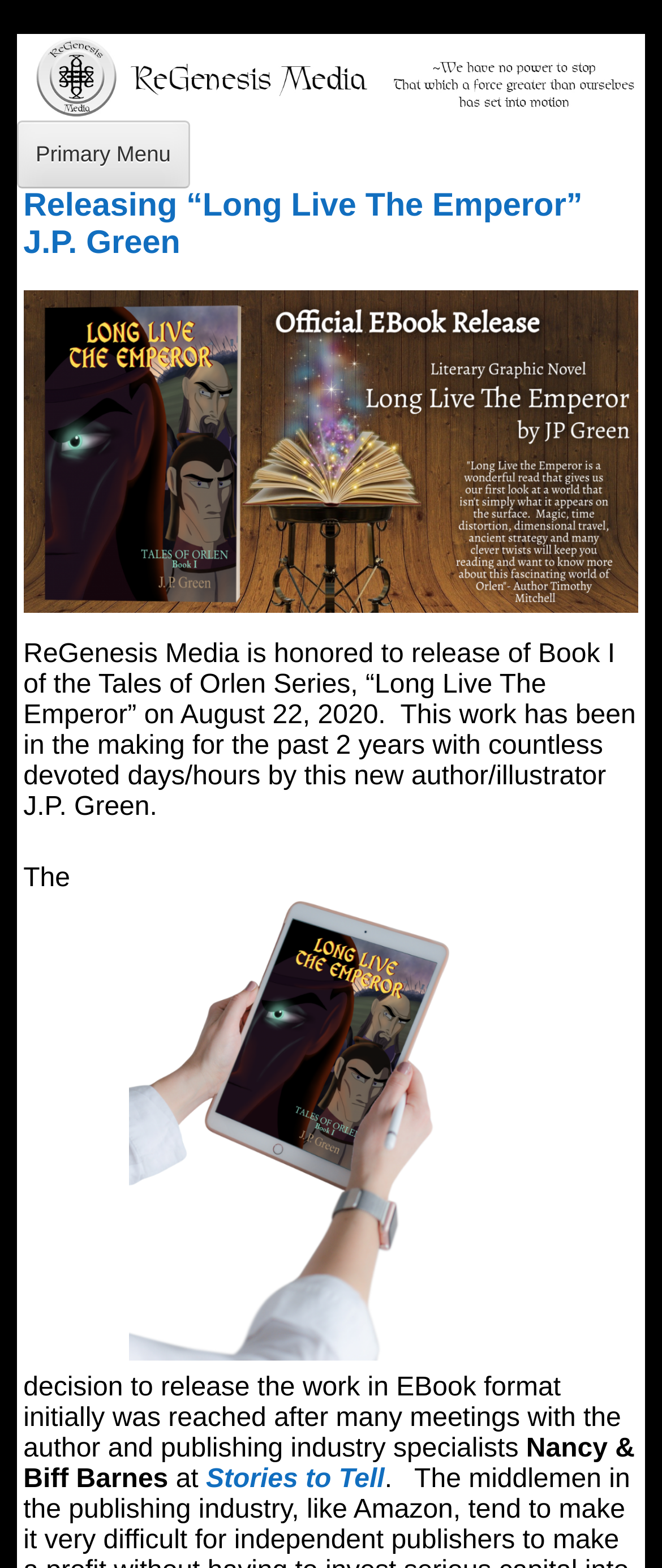Who are the people mentioned in the webpage? Analyze the screenshot and reply with just one word or a short phrase.

J.P. Green, Nancy, Biff Barnes